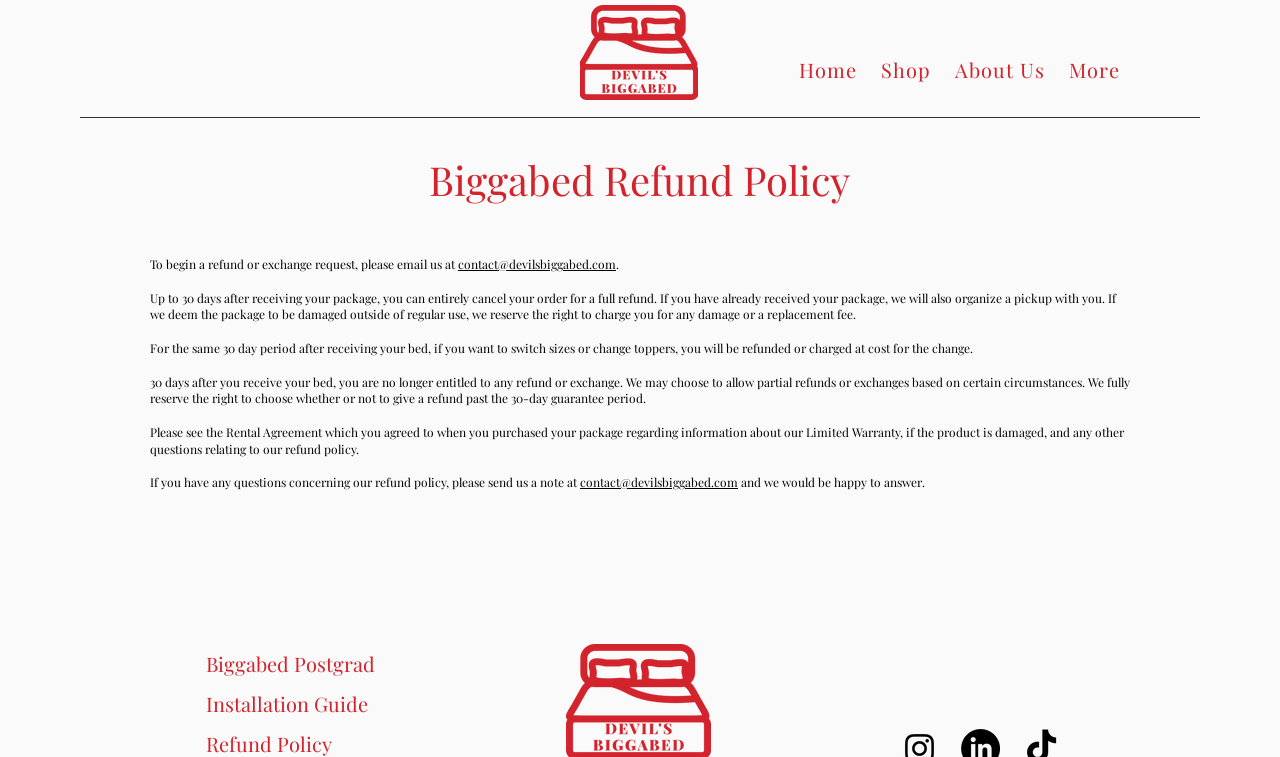Please identify the bounding box coordinates of the clickable element to fulfill the following instruction: "Click the 'More' button". The coordinates should be four float numbers between 0 and 1, i.e., [left, top, right, bottom].

[0.827, 0.061, 0.883, 0.123]